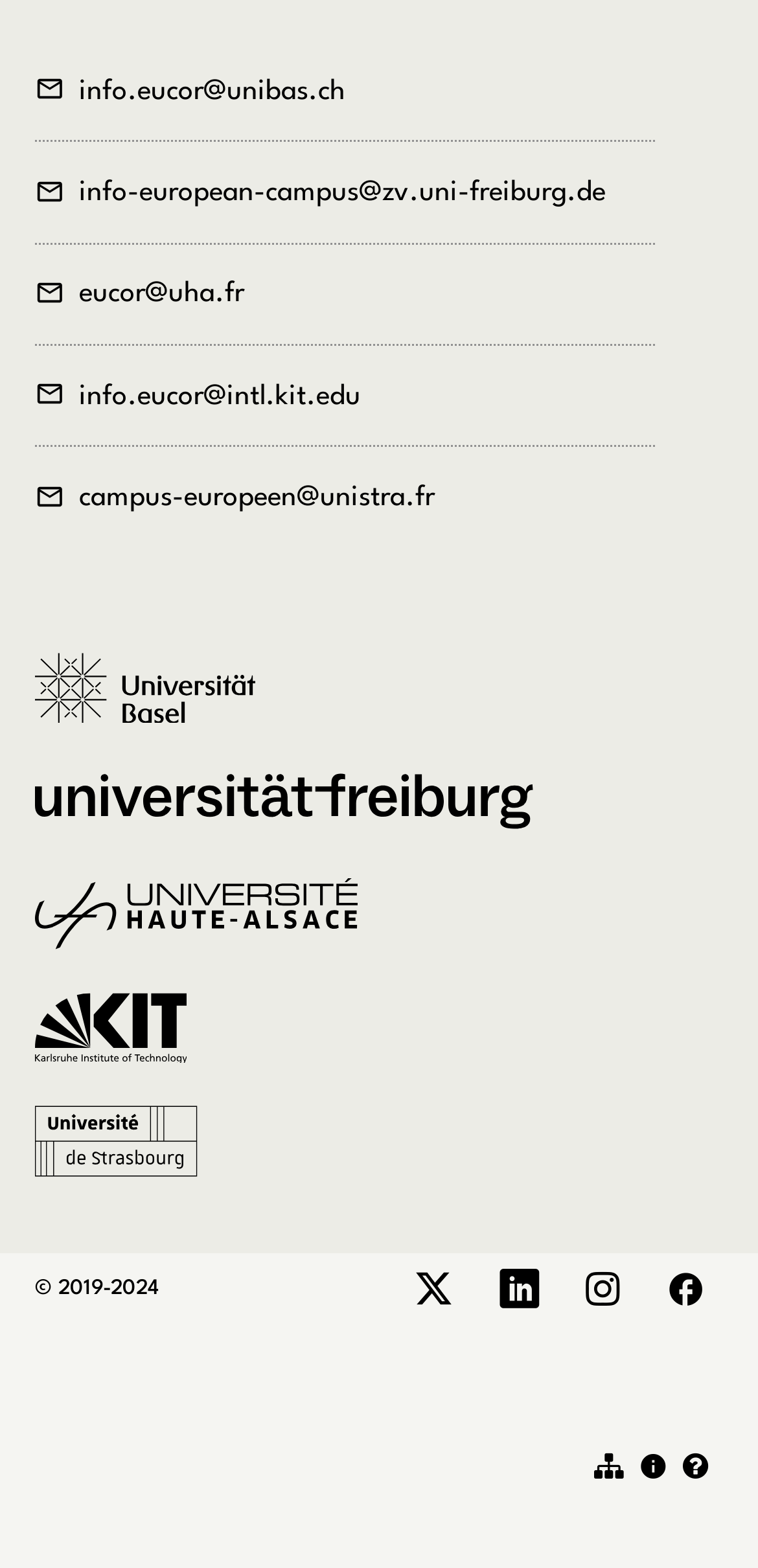What is the purpose of the links with email addresses?
Using the information presented in the image, please offer a detailed response to the question.

I noticed that the links with email addresses, such as info.eucor@unibas.ch, are likely provided as contact information for the respective universities or organizations, allowing users to reach out to them via email.